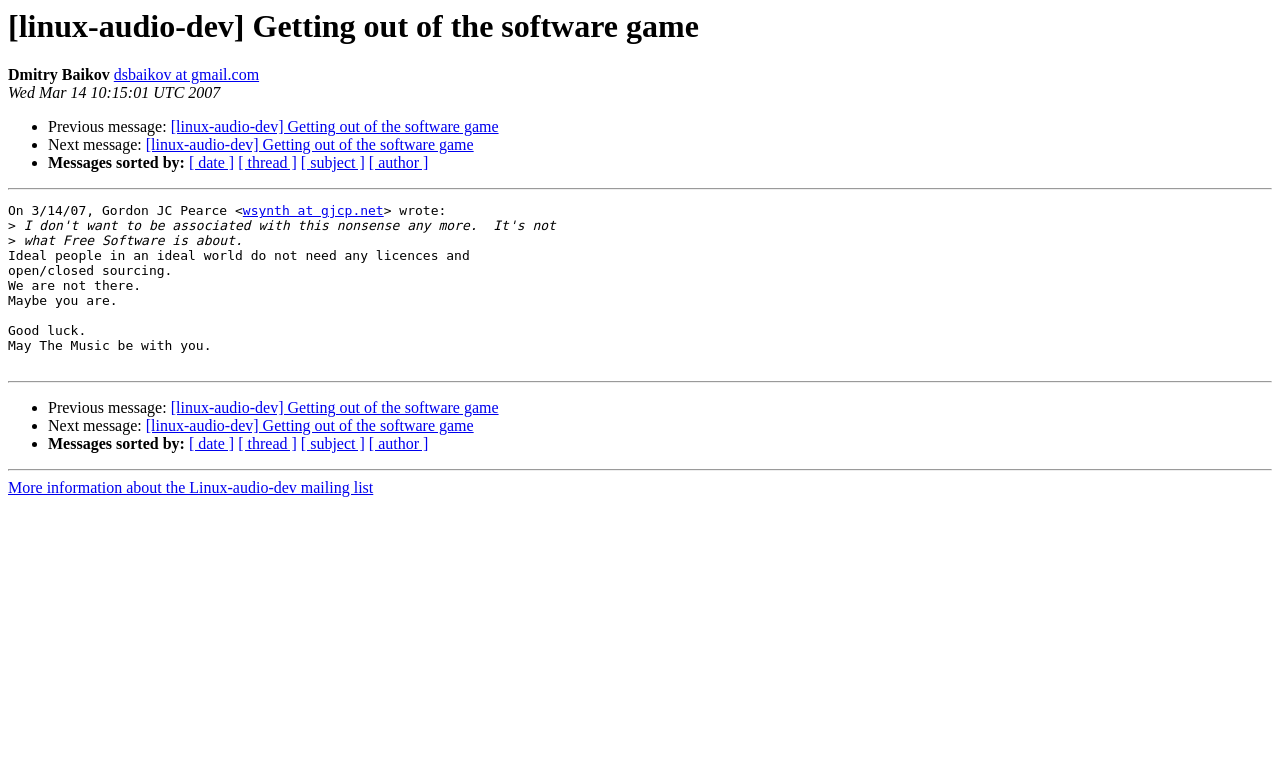Elaborate on the webpage's design and content in a detailed caption.

This webpage appears to be an archived email thread from the Linux-audio-dev mailing list. At the top, there is a heading with the title "[linux-audio-dev] Getting out of the software game" and the name "Dmitry Baikov" with an email address "dsbaikov at gmail.com" next to it. Below this, there is a timestamp "Wed Mar 14 10:15:01 UTC 2007".

The main content of the page is divided into two sections, separated by horizontal lines. The first section contains a message from Gordon JC Pearce, with his email address "wsynth at gjcp.net" provided. The message discusses the concept of free software and the importance of licenses and open/closed sourcing.

Below this message, there are navigation links to previous and next messages in the thread, as well as options to sort messages by date, thread, subject, or author. These links are arranged in a bulleted list.

The second section of the page is similar in structure to the first, with another set of navigation links to previous and next messages, and options to sort messages. At the very bottom of the page, there is a link to more information about the Linux-audio-dev mailing list.